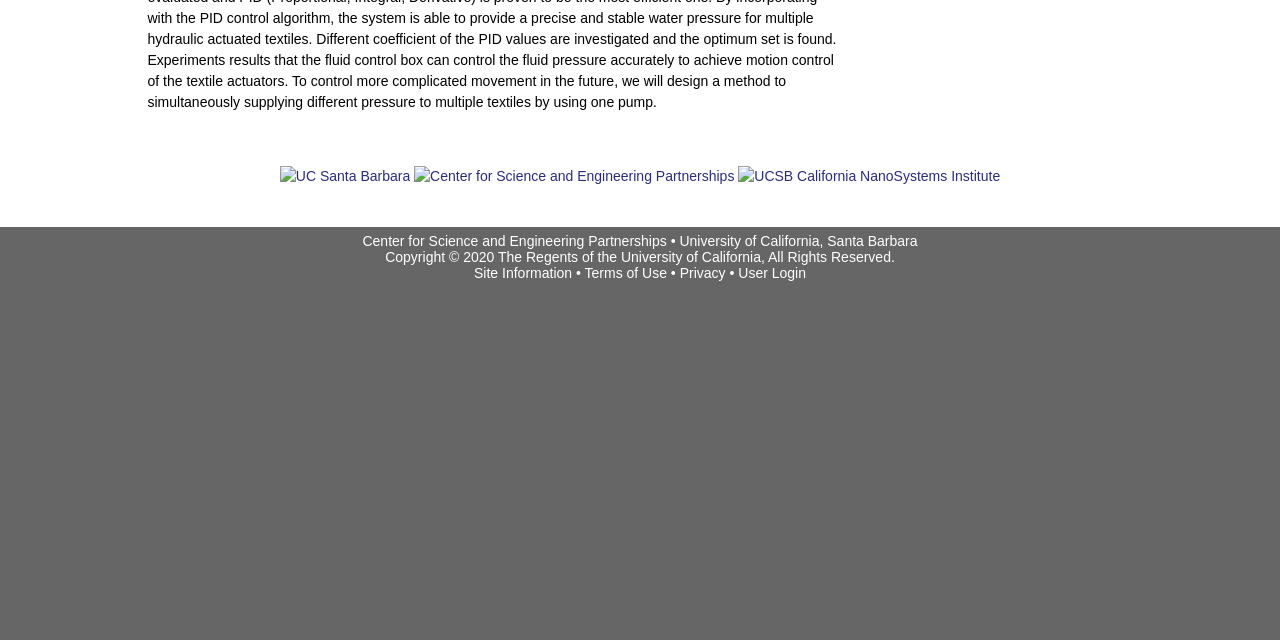Please specify the bounding box coordinates in the format (top-left x, top-left y, bottom-right x, bottom-right y), with all values as floating point numbers between 0 and 1. Identify the bounding box of the UI element described by: Site Information

[0.37, 0.413, 0.447, 0.438]